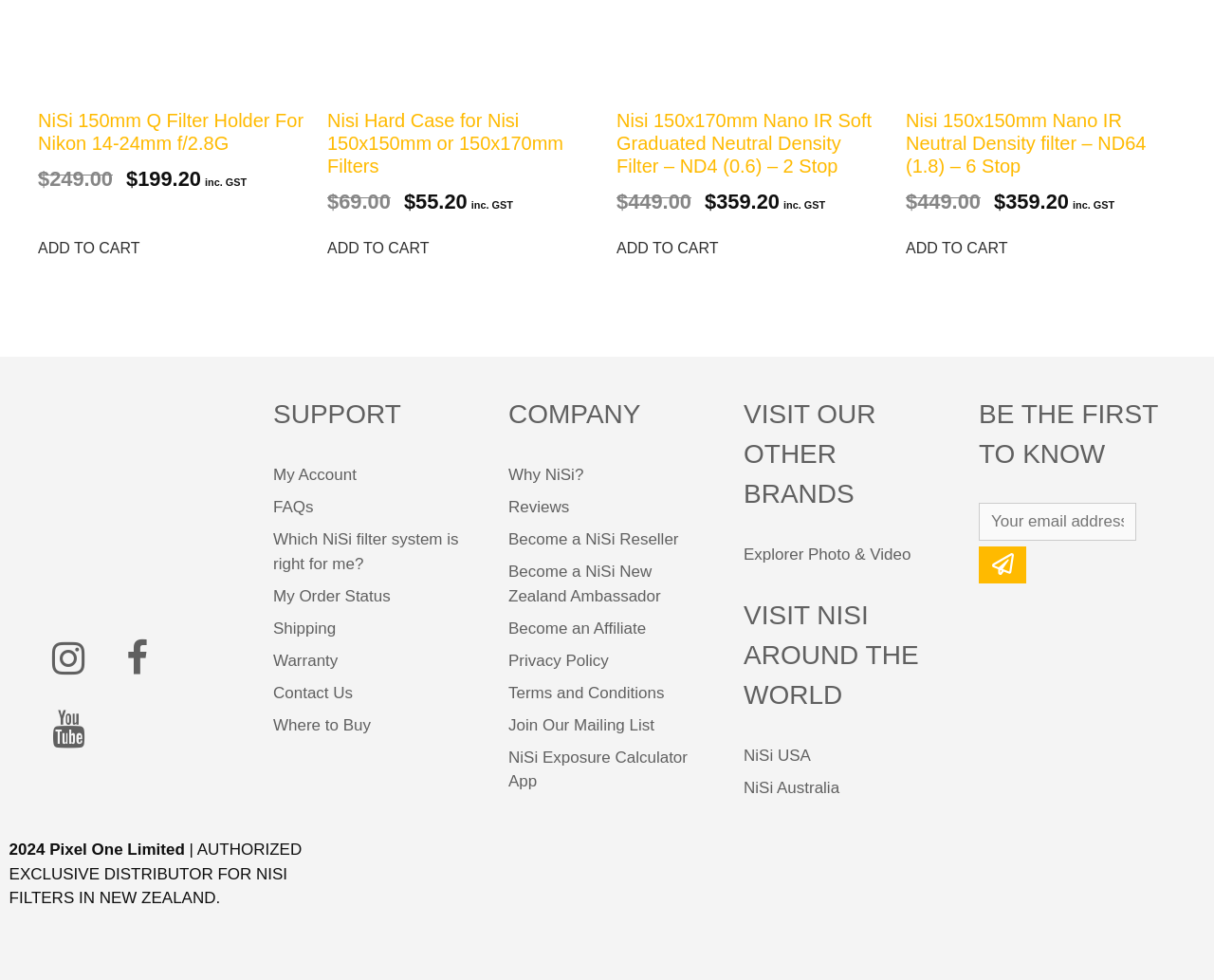Could you specify the bounding box coordinates for the clickable section to complete the following instruction: "Open Instagram page"?

[0.031, 0.641, 0.081, 0.706]